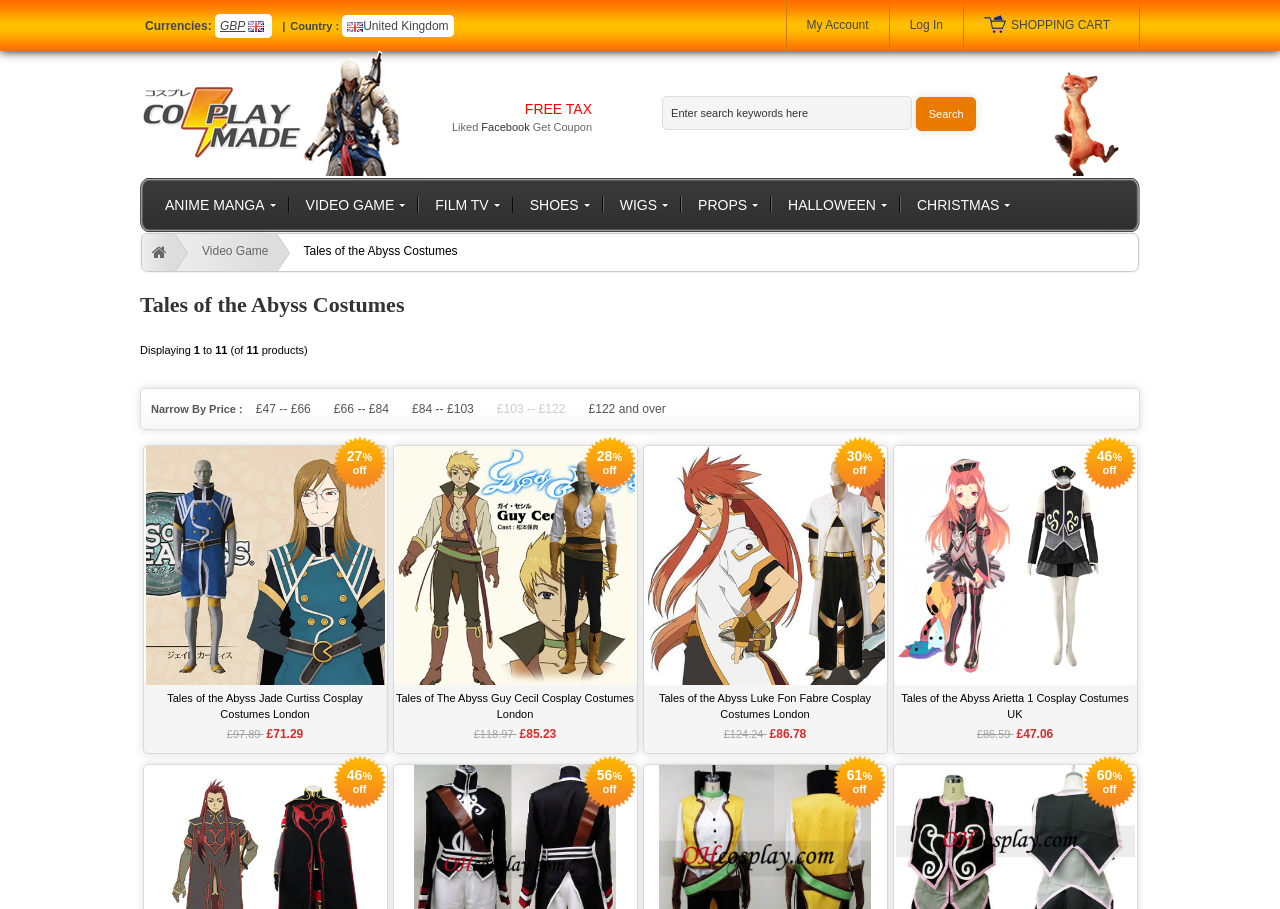Find the coordinates for the bounding box of the element with this description: "£47 -- £66".

[0.198, 0.441, 0.243, 0.459]